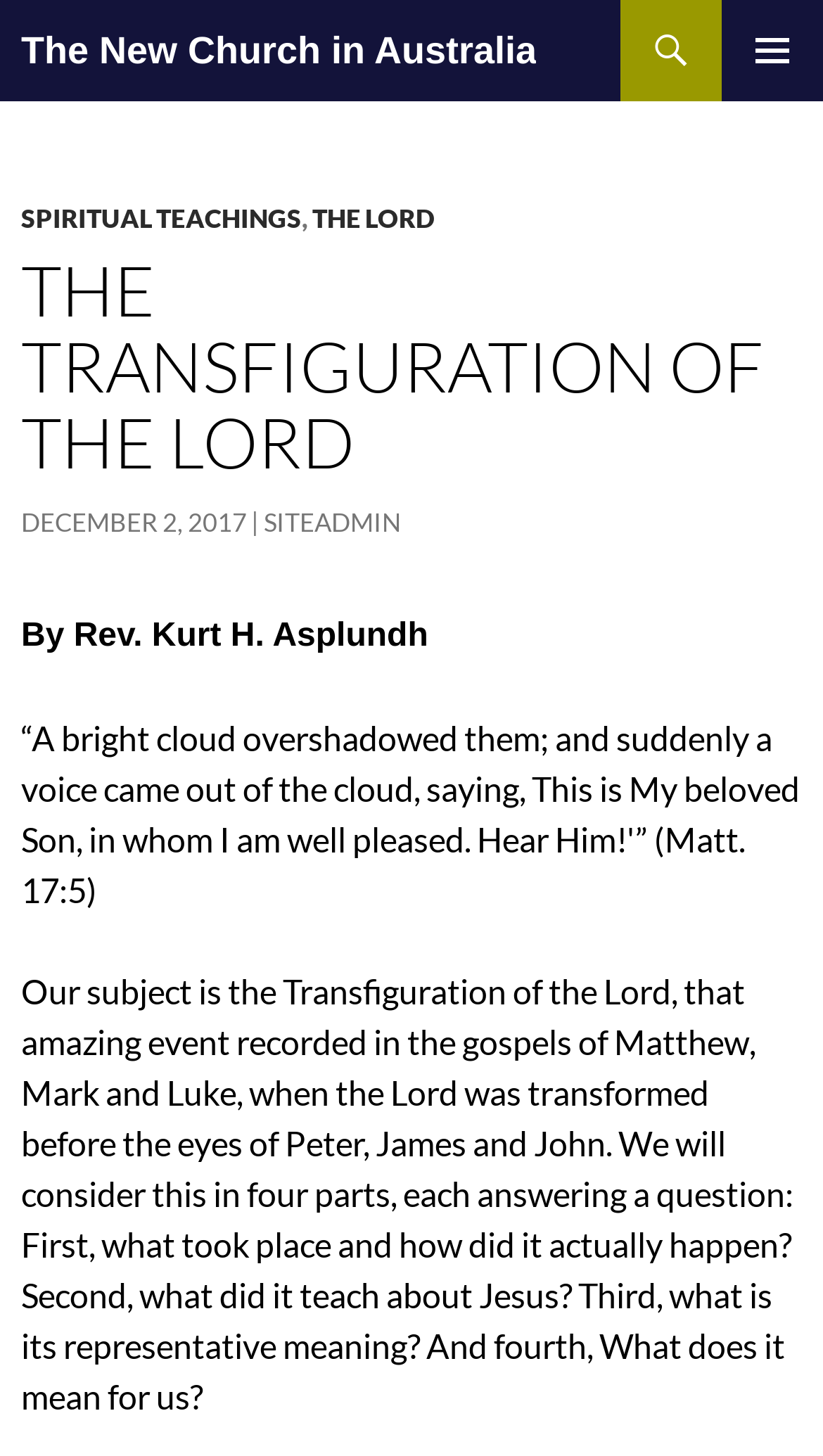What are the three gospels that recorded the Transfiguration of the Lord?
Based on the image, please offer an in-depth response to the question.

I found the names of the gospels by reading the static text element that says 'that amazing event recorded in the gospels of Matthew, Mark and Luke...' which is located in the introduction of the article.